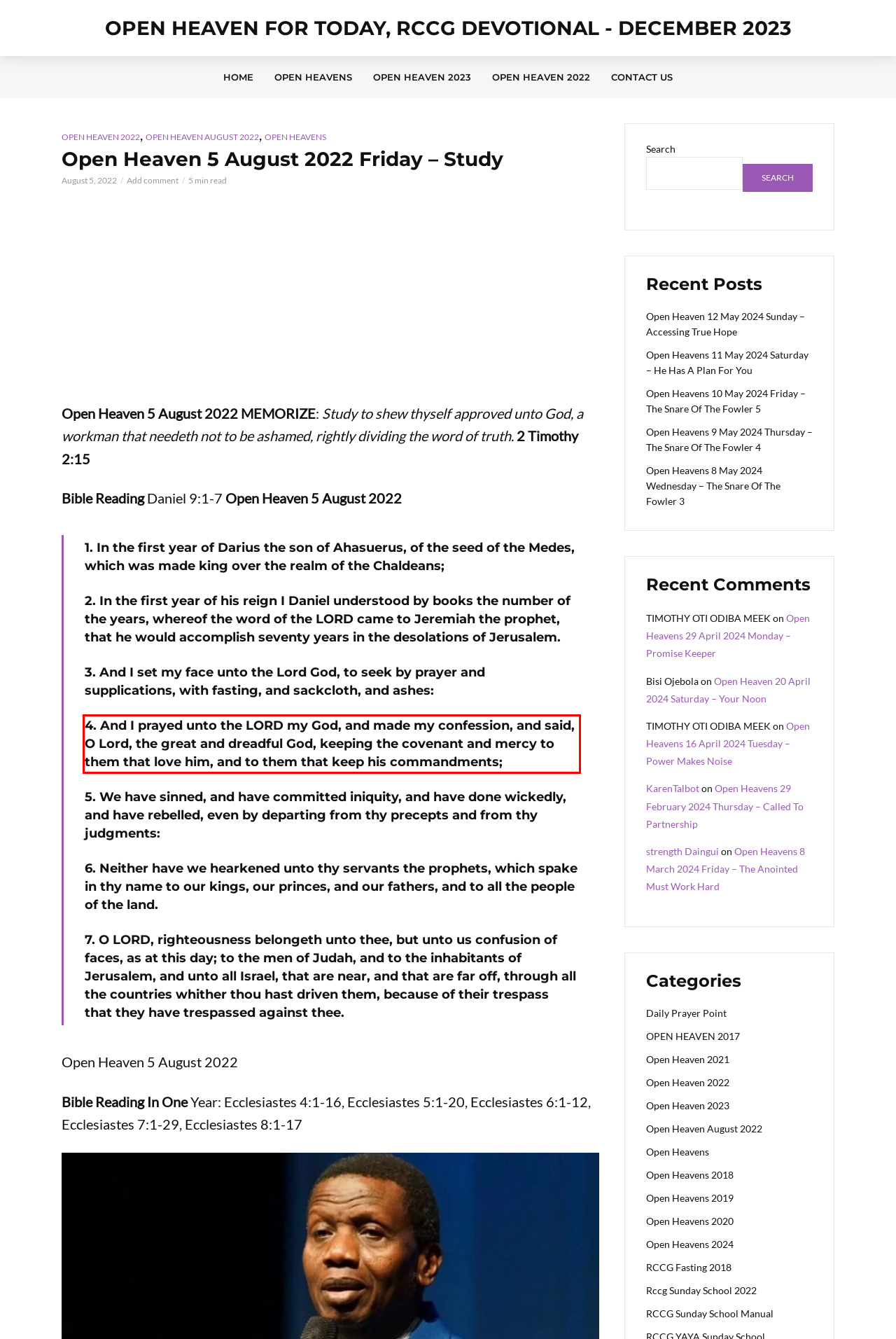Look at the provided screenshot of the webpage and perform OCR on the text within the red bounding box.

4. And I prayed unto the LORD my God, and made my confession, and said, O Lord, the great and dreadful God, keeping the covenant and mercy to them that love him, and to them that keep his commandments;